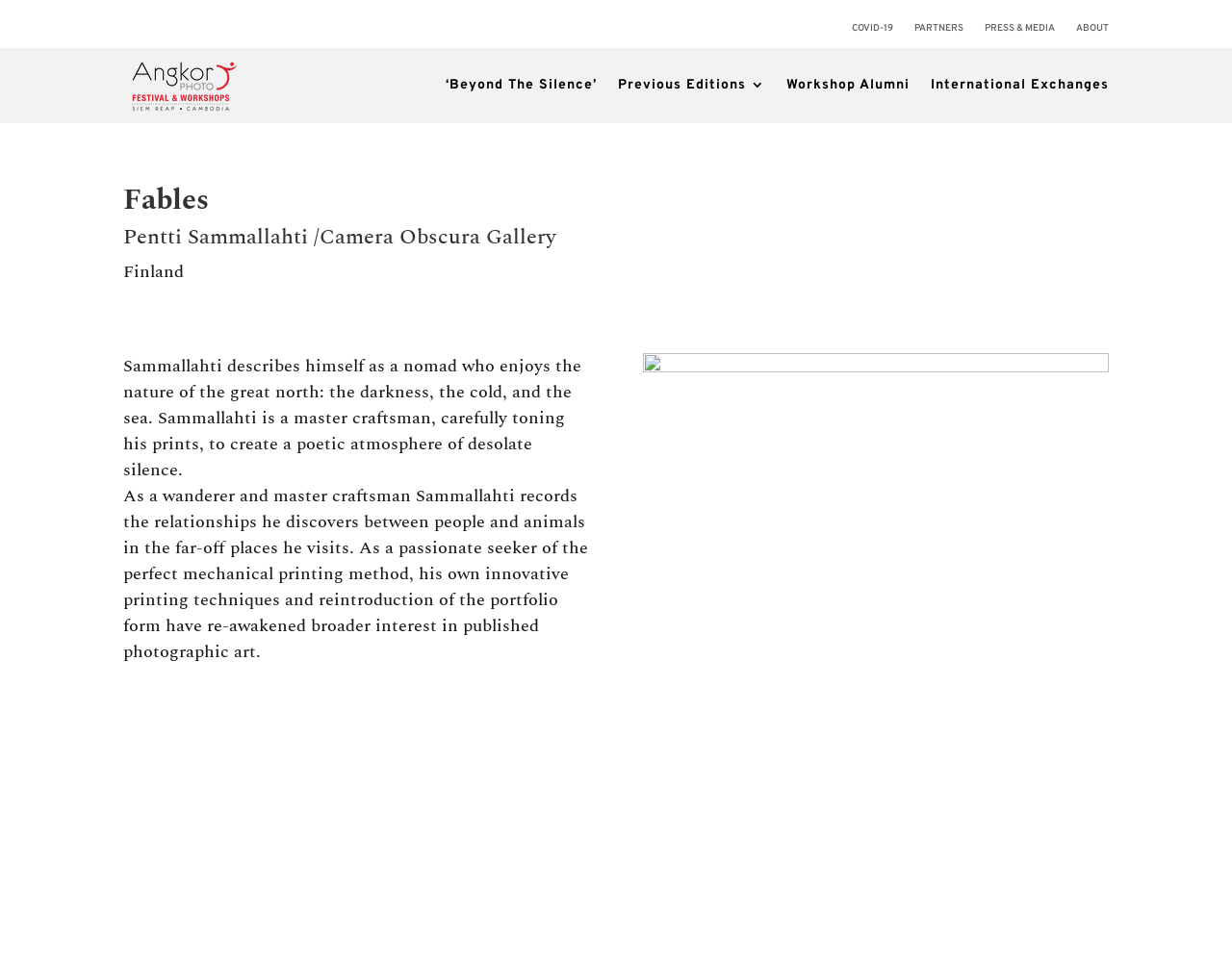Pinpoint the bounding box coordinates of the clickable element needed to complete the instruction: "Read the 'Thank you Zappos' post". The coordinates should be provided as four float numbers between 0 and 1: [left, top, right, bottom].

None